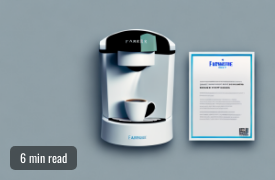What is positioned below the brewing spout?
Please respond to the question with as much detail as possible.

According to the caption, a coffee cup is placed below the brewing spout, showcasing the ease of use of the coffee maker.